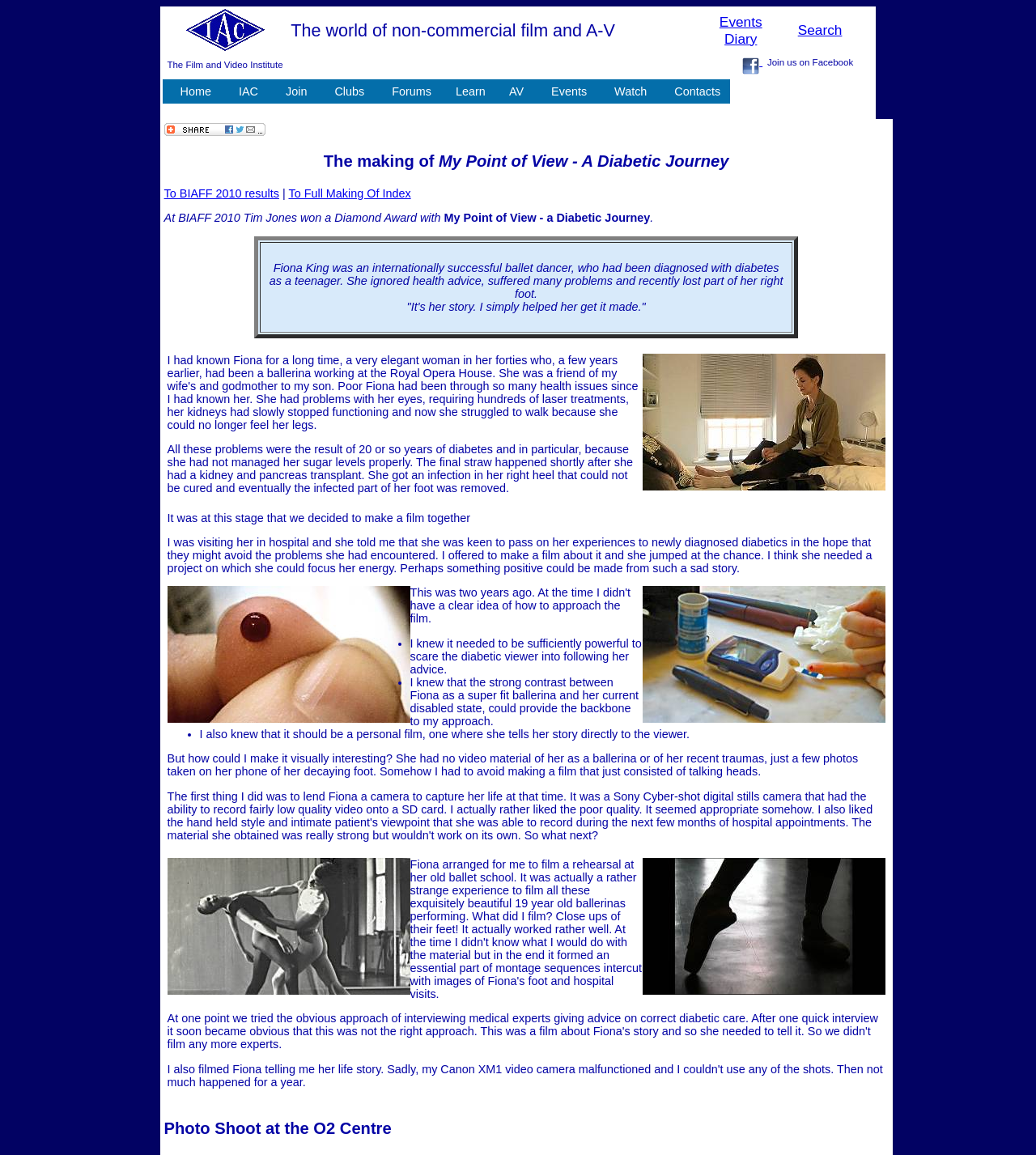Based on the element description "alt="Bookmark and Share"", predict the bounding box coordinates of the UI element.

[0.158, 0.108, 0.256, 0.119]